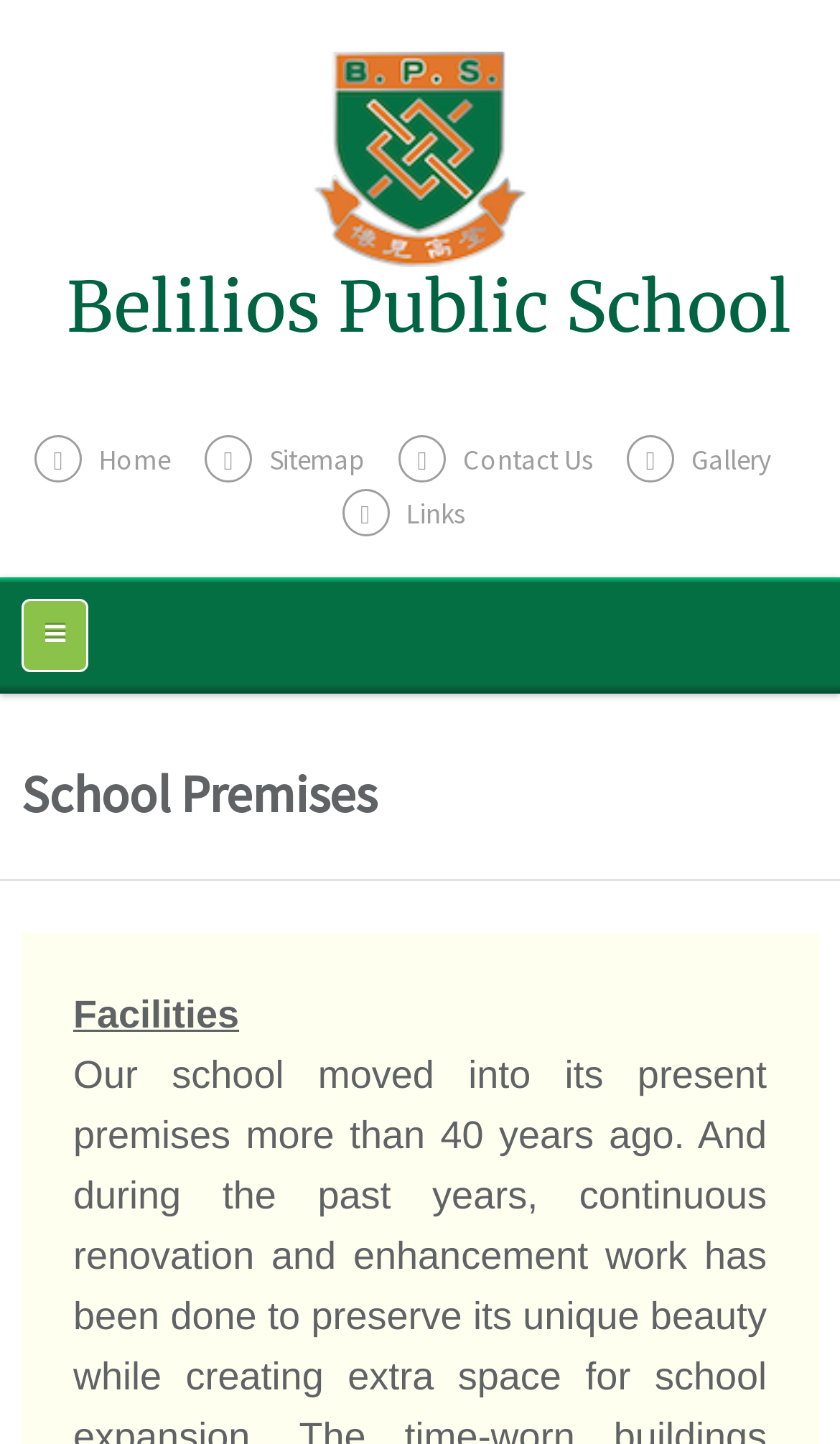For the following element description, predict the bounding box coordinates in the format (top-left x, top-left y, bottom-right x, bottom-right y). All values should be floating point numbers between 0 and 1. Description: School Calendar

[0.103, 0.894, 0.949, 0.94]